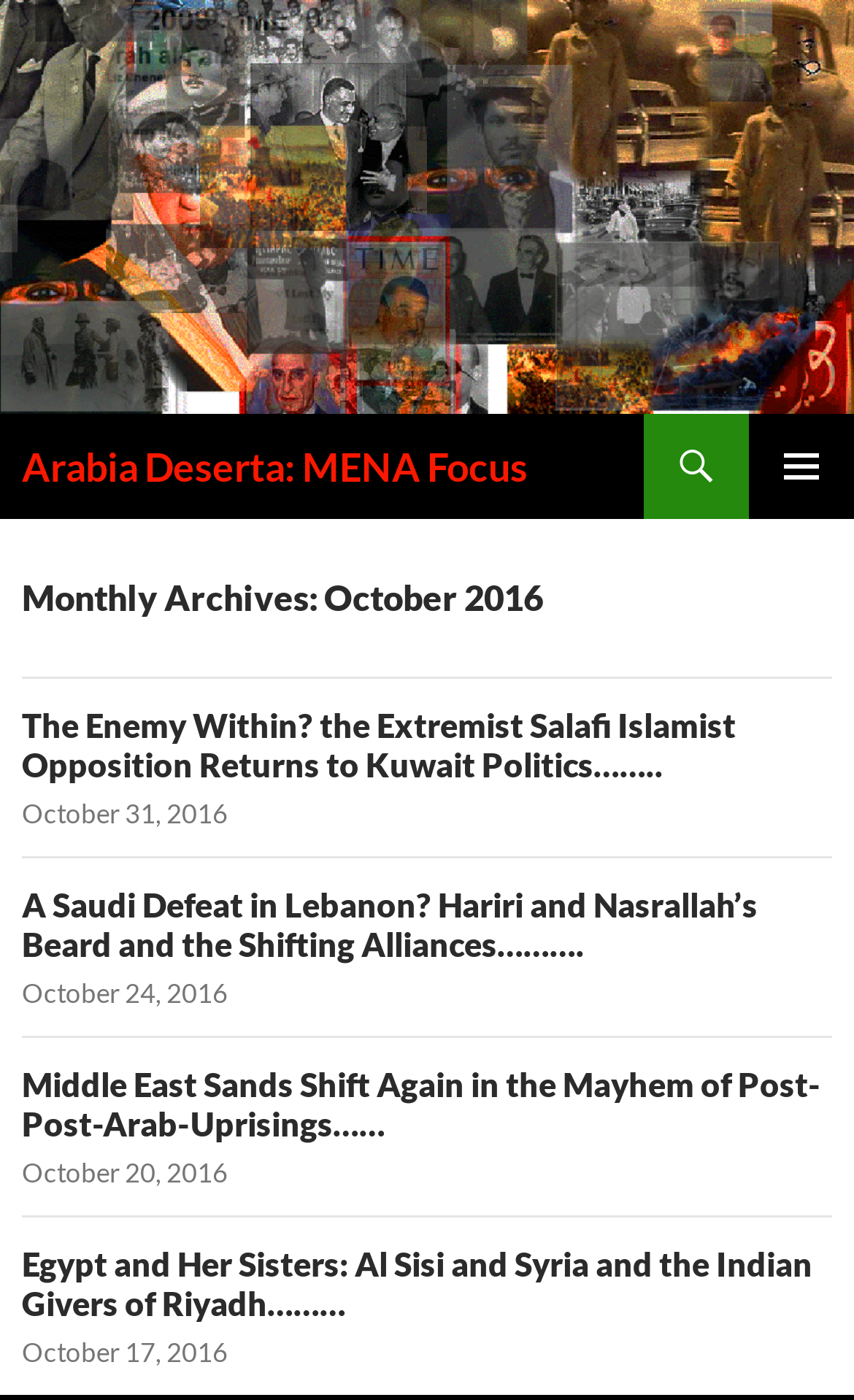Present a detailed account of what is displayed on the webpage.

The webpage appears to be a blog or news website, with a focus on Middle Eastern affairs. At the top of the page, there is a logo or image with the title "Arabia Deserta: MENA Focus" and a link to the same title. Below this, there is a heading with the same title, followed by a search bar and a primary menu button on the right side.

The main content of the page is divided into four sections, each containing an article with a heading, a link to the article, and a timestamp indicating the date of publication. The articles are arranged in a vertical column, with the most recent article at the top.

The first article is titled "The Enemy Within? the Extremist Salafi Islamist Opposition Returns to Kuwait Politics…….." and is dated October 31, 2016. The second article is titled "A Saudi Defeat in Lebanon? Hariri and Nasrallah’s Beard and the Shifting Alliances………." and is dated October 24, 2016. The third article is titled "Middle East Sands Shift Again in the Mayhem of Post-Post-Arab-Uprisings……" and is dated October 20, 2016. The fourth article is titled "Egypt and Her Sisters: Al Sisi and Syria and the Indian Givers of Riyadh………" and is dated October 17, 2016.

There are a total of four articles on the page, each with a heading, a link, and a timestamp. The page also has a search bar and a primary menu button at the top, as well as a "SKIP TO CONTENT" link.